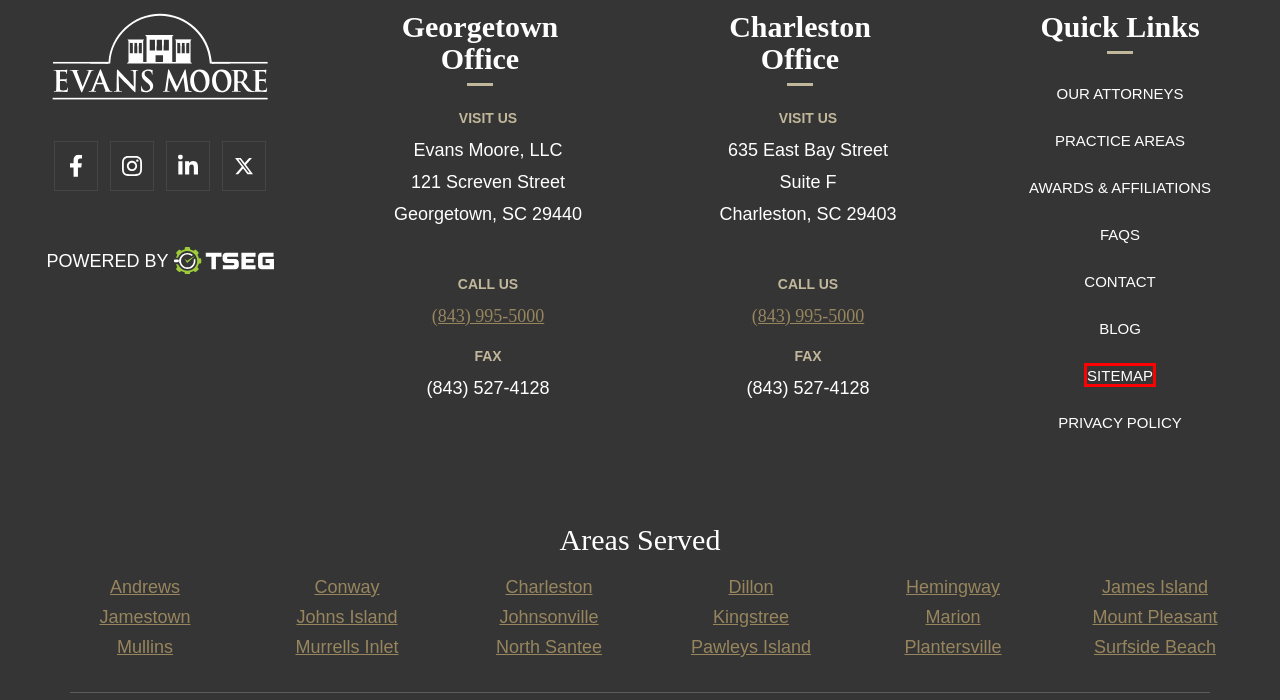You have a screenshot of a webpage with a red rectangle bounding box around an element. Identify the best matching webpage description for the new page that appears after clicking the element in the bounding box. The descriptions are:
A. Murrells Inlet Injury Lawyers, Personal Injury Attorney in Murrells Inlet
B. Charleston Personal Injury Attorney, Victims’ Rights Lawyer
C. Andrews Injury and Victim’s Rights Lawyers, Accident Attorneys
D. Kingstree Personal Injury and Victim’s Rights Attorneys
E. Jamestown Personal Injury Lawyers - Evans Moore, LLC
F. Johnsonville Injury and Victim’s Rights Lawyers, Personal Injury Attorney
G. Sitemap
H. Plantersville SC Personal Injury Lawyers, Victim’s Rights Attorneys

G